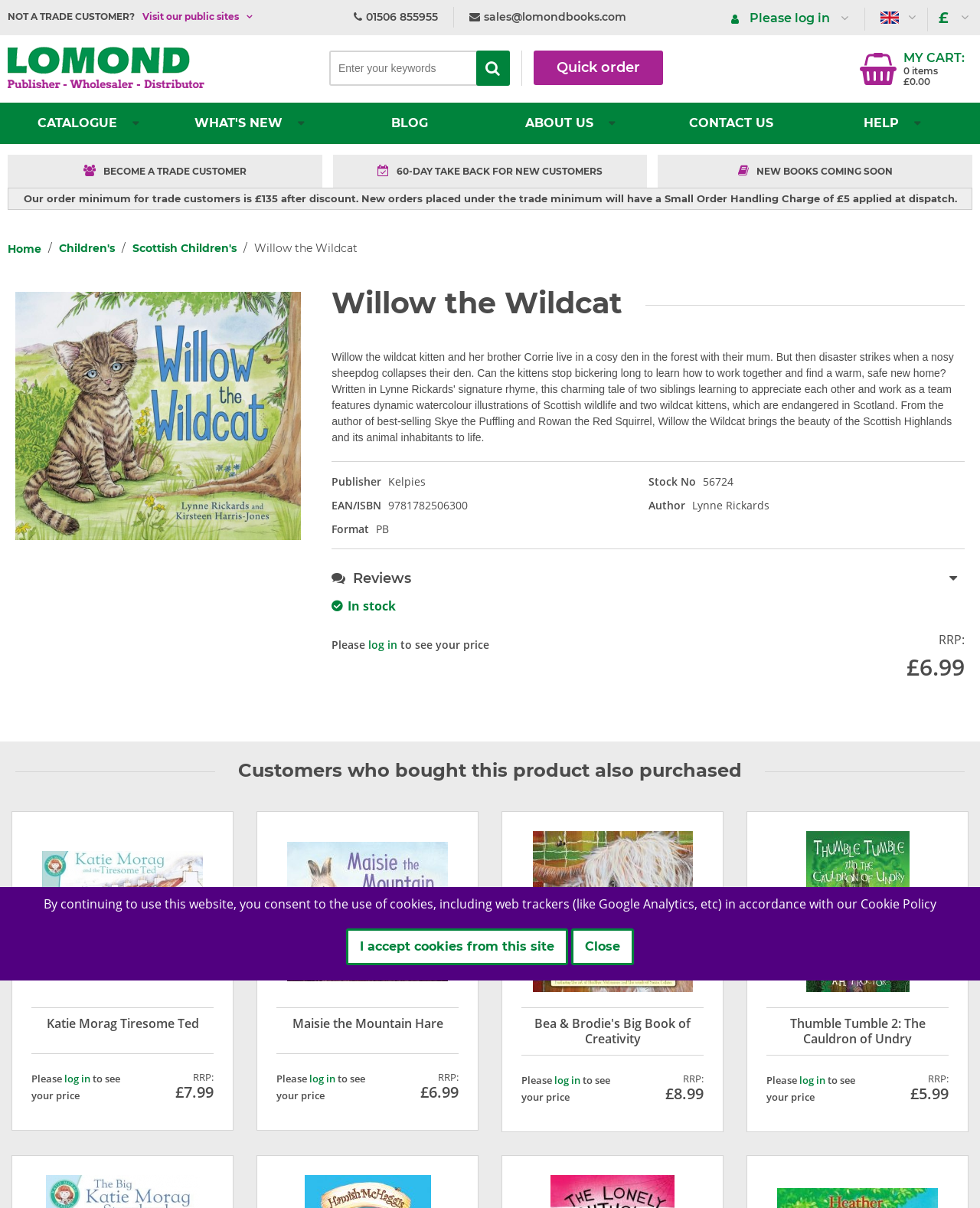Reply to the question with a brief word or phrase: What is the title of the book recommended for customers who bought this product?

Katie Morag Tiresome Ted